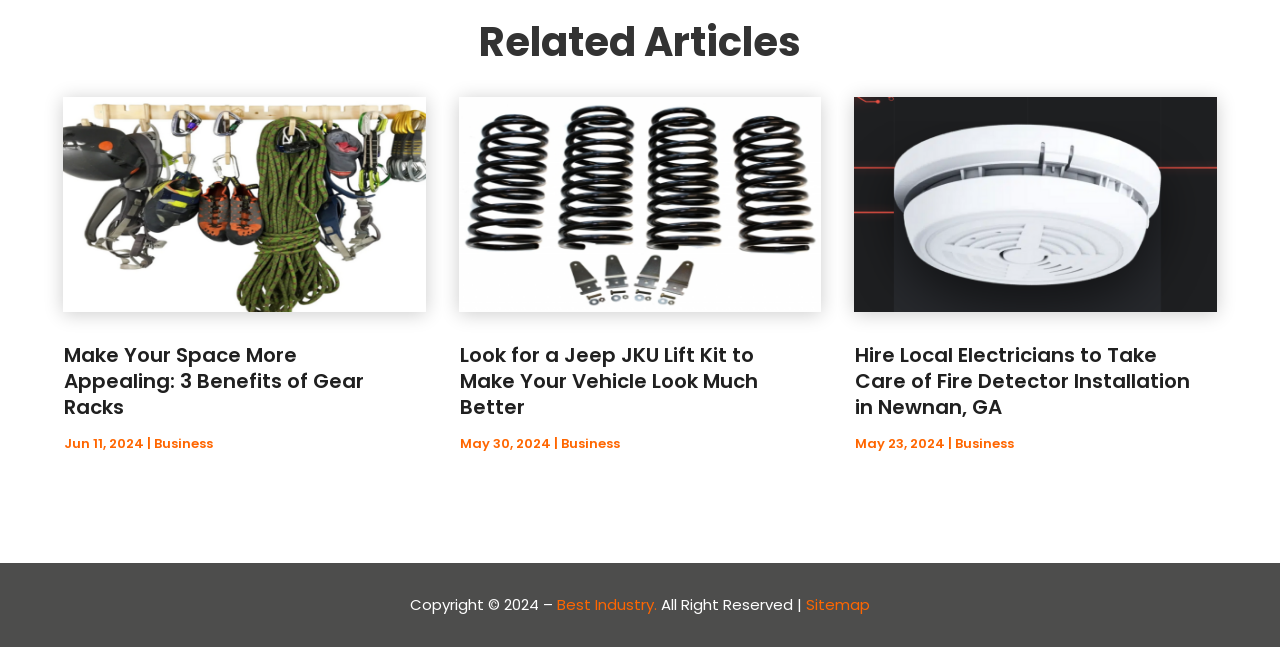How many 'Carpet' related categories are there?
Respond to the question with a single word or phrase according to the image.

3